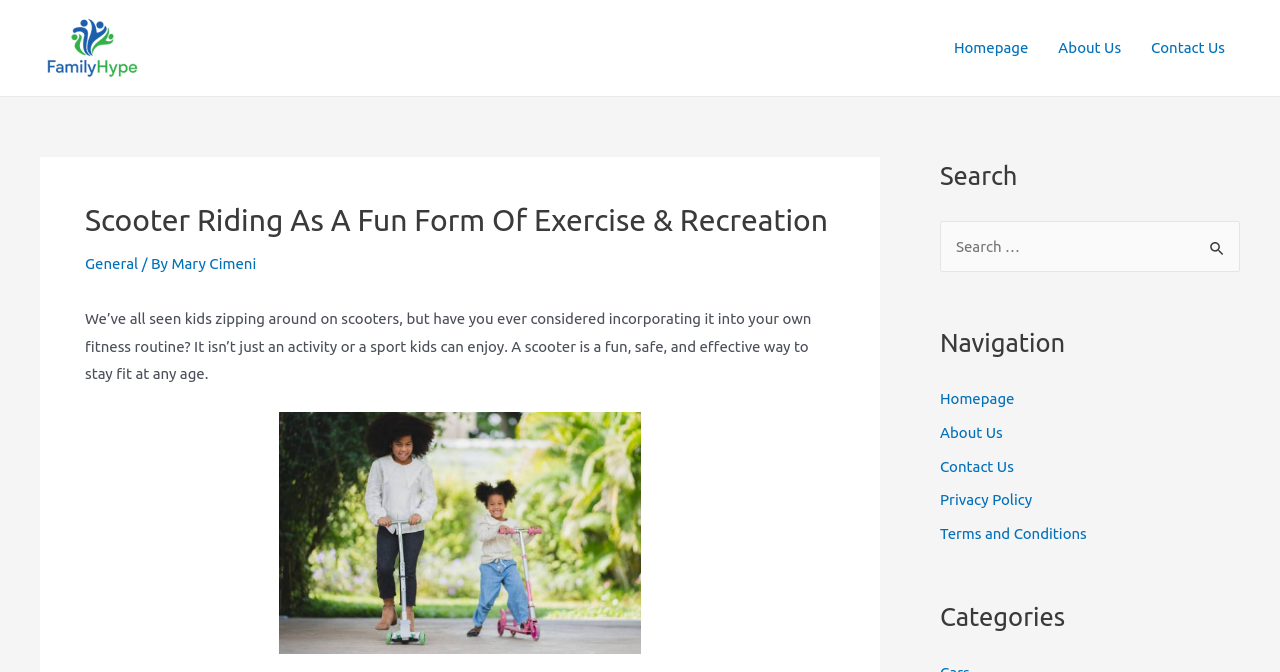Identify the bounding box coordinates for the element you need to click to achieve the following task: "Click on the Contact Us link". The coordinates must be four float values ranging from 0 to 1, formatted as [left, top, right, bottom].

[0.888, 0.012, 0.969, 0.131]